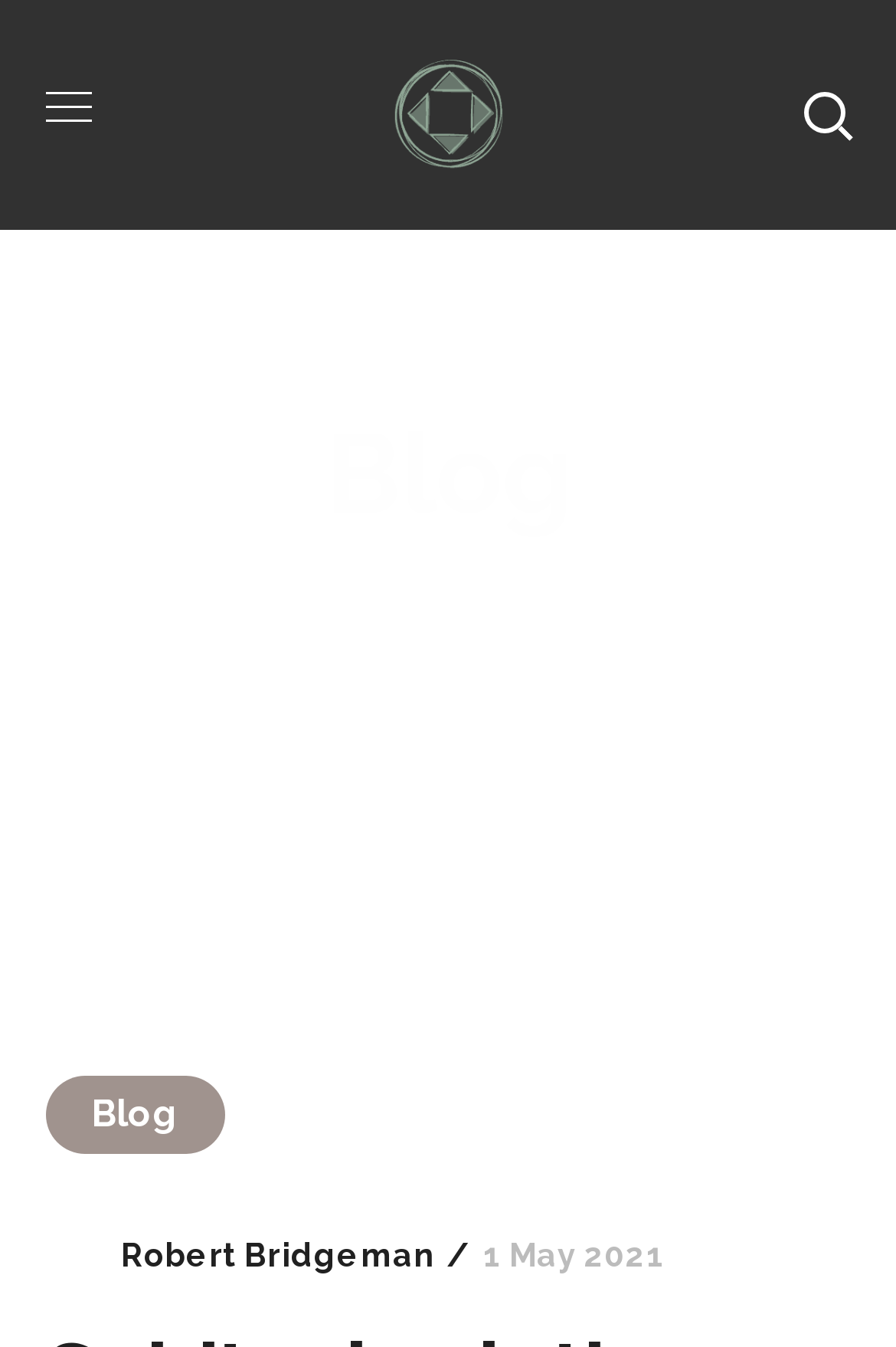With reference to the image, please provide a detailed answer to the following question: What is the name of the author?

I found the name of the author by looking at the link element with the text 'Robert Bridgeman'. This link is located below the link 'Blog', suggesting that it is related to the author of the articles.